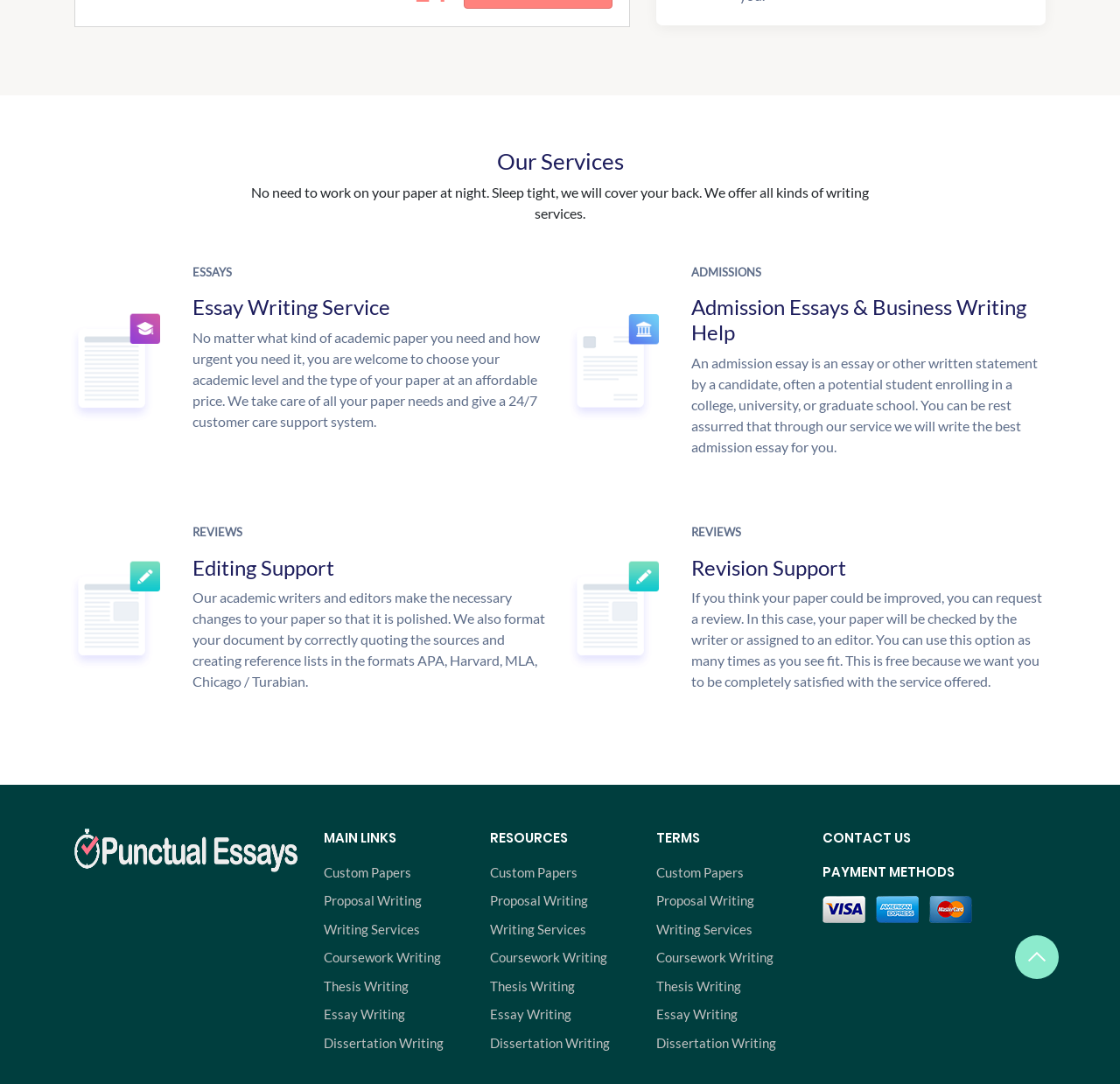Determine the bounding box coordinates of the UI element described by: "parent_node: MAIN LINKS".

[0.906, 0.863, 0.945, 0.903]